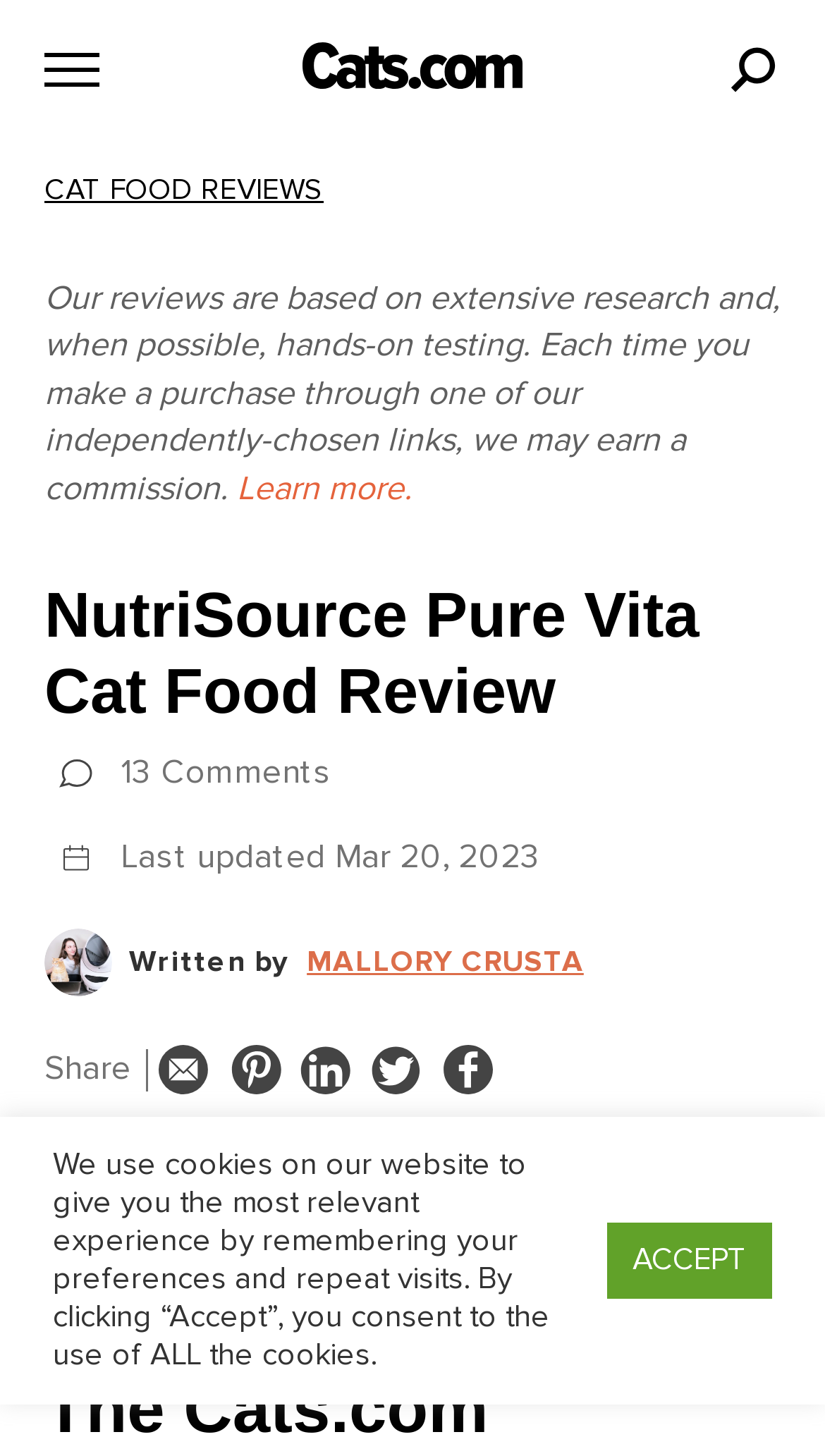Answer briefly with one word or phrase:
How many comments are there on this review?

13